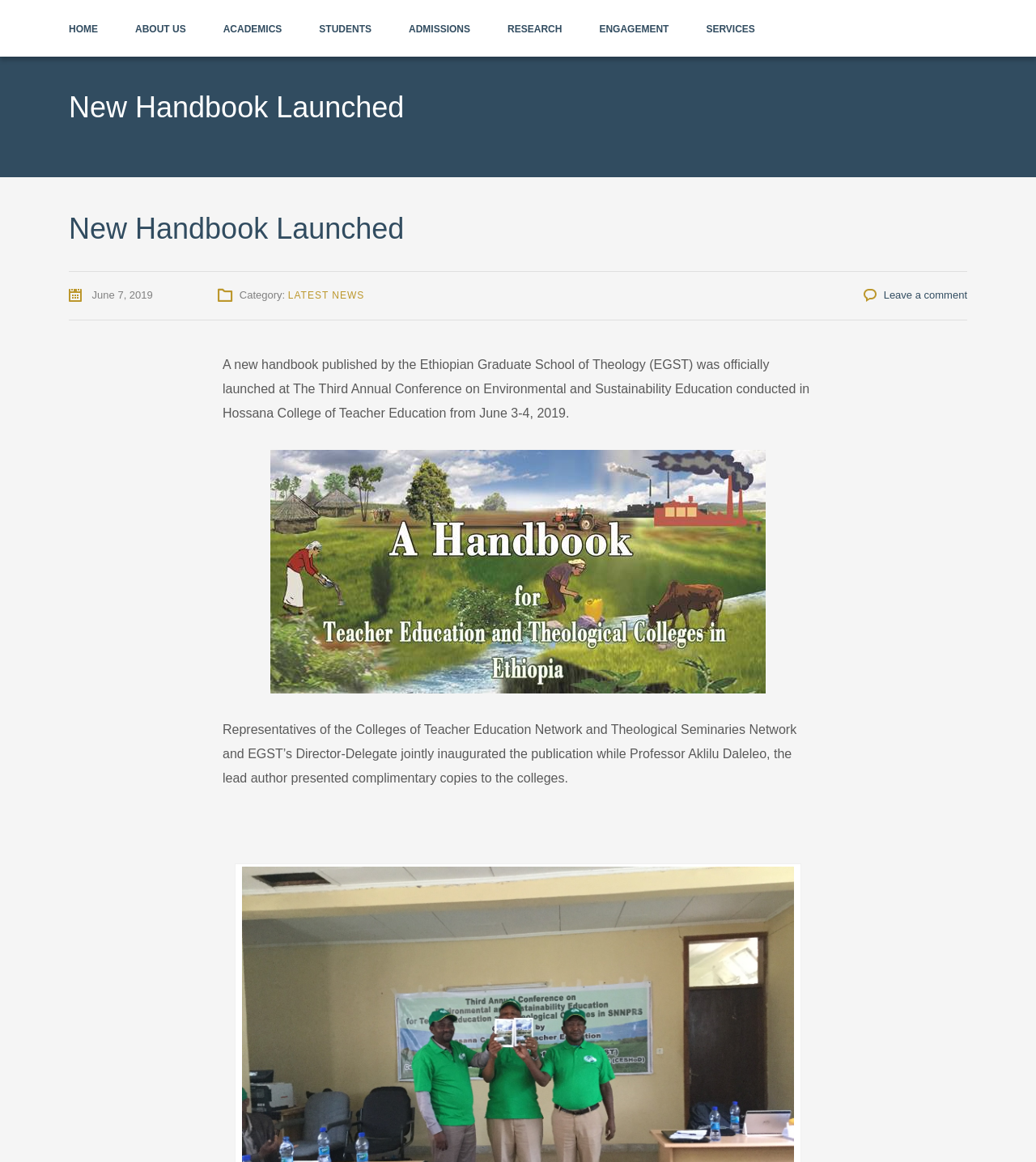Locate the bounding box coordinates of the clickable area needed to fulfill the instruction: "view research".

[0.49, 0.0, 0.542, 0.049]